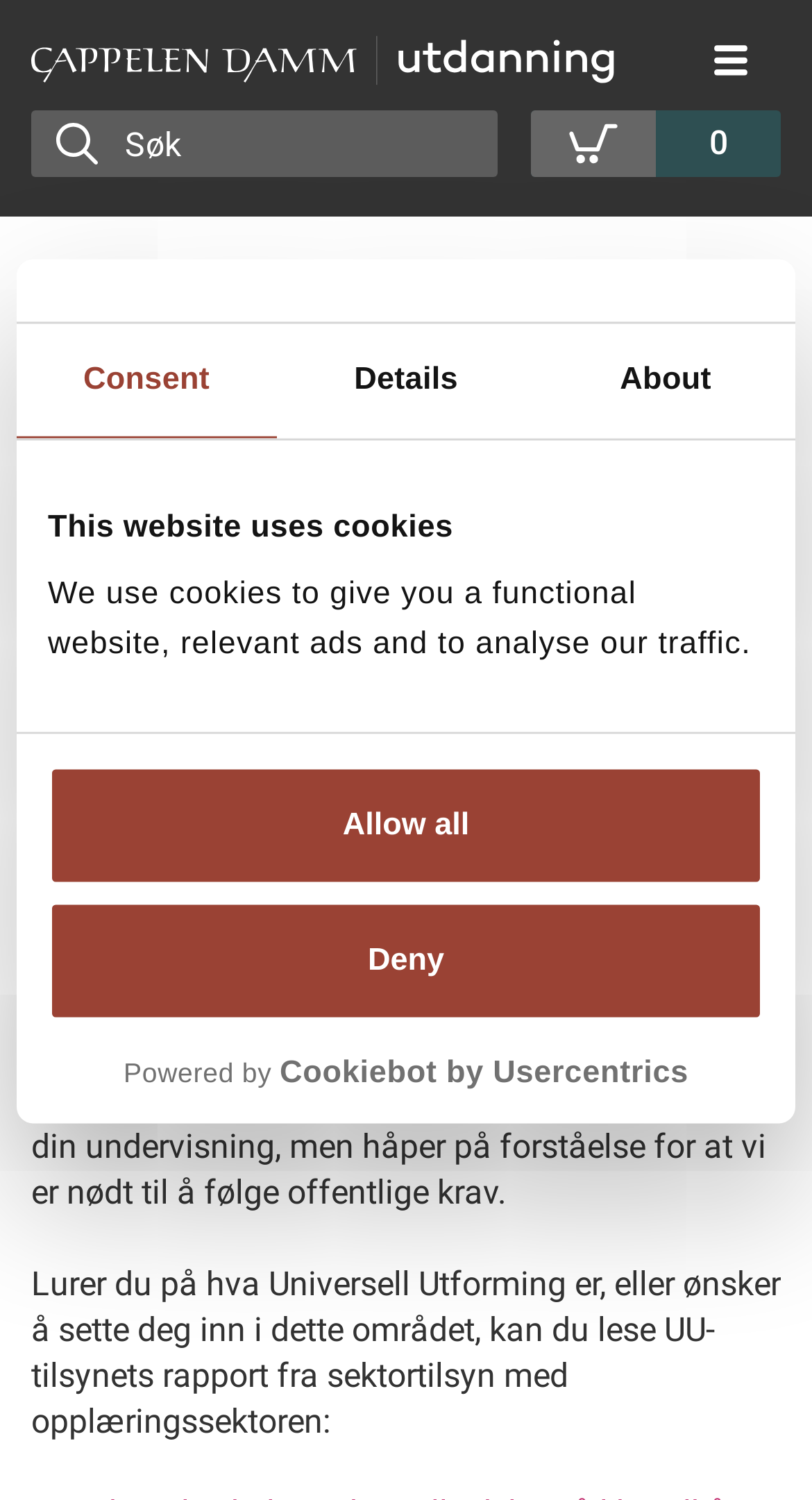Please provide the bounding box coordinate of the region that matches the element description: Allow all. Coordinates should be in the format (top-left x, top-left y, bottom-right x, bottom-right y) and all values should be between 0 and 1.

[0.059, 0.509, 0.941, 0.59]